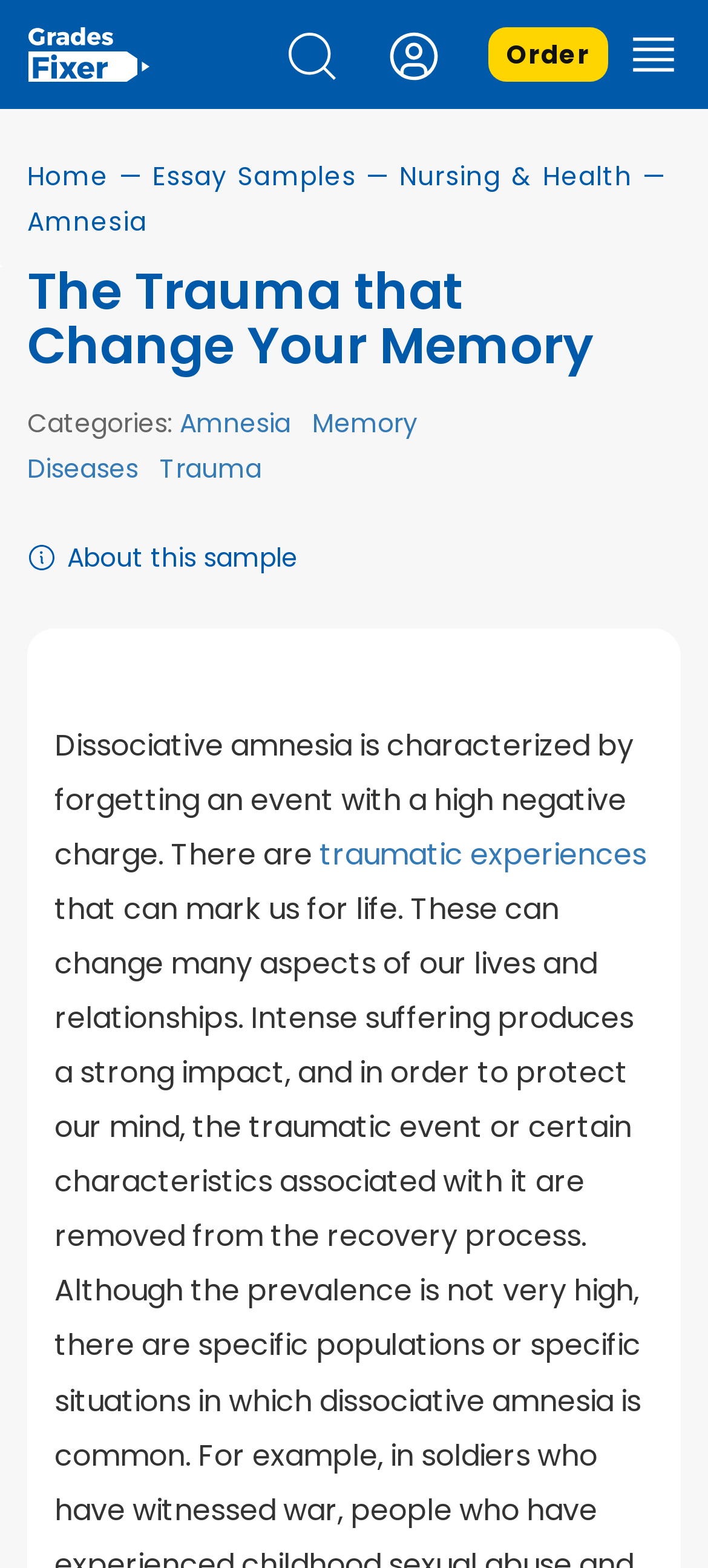What is the category of the essay sample?
From the details in the image, answer the question comprehensively.

The category of the essay sample can be determined by looking at the links under the 'Categories:' heading. One of the links is 'Amnesia', which suggests that the essay sample is related to this category.